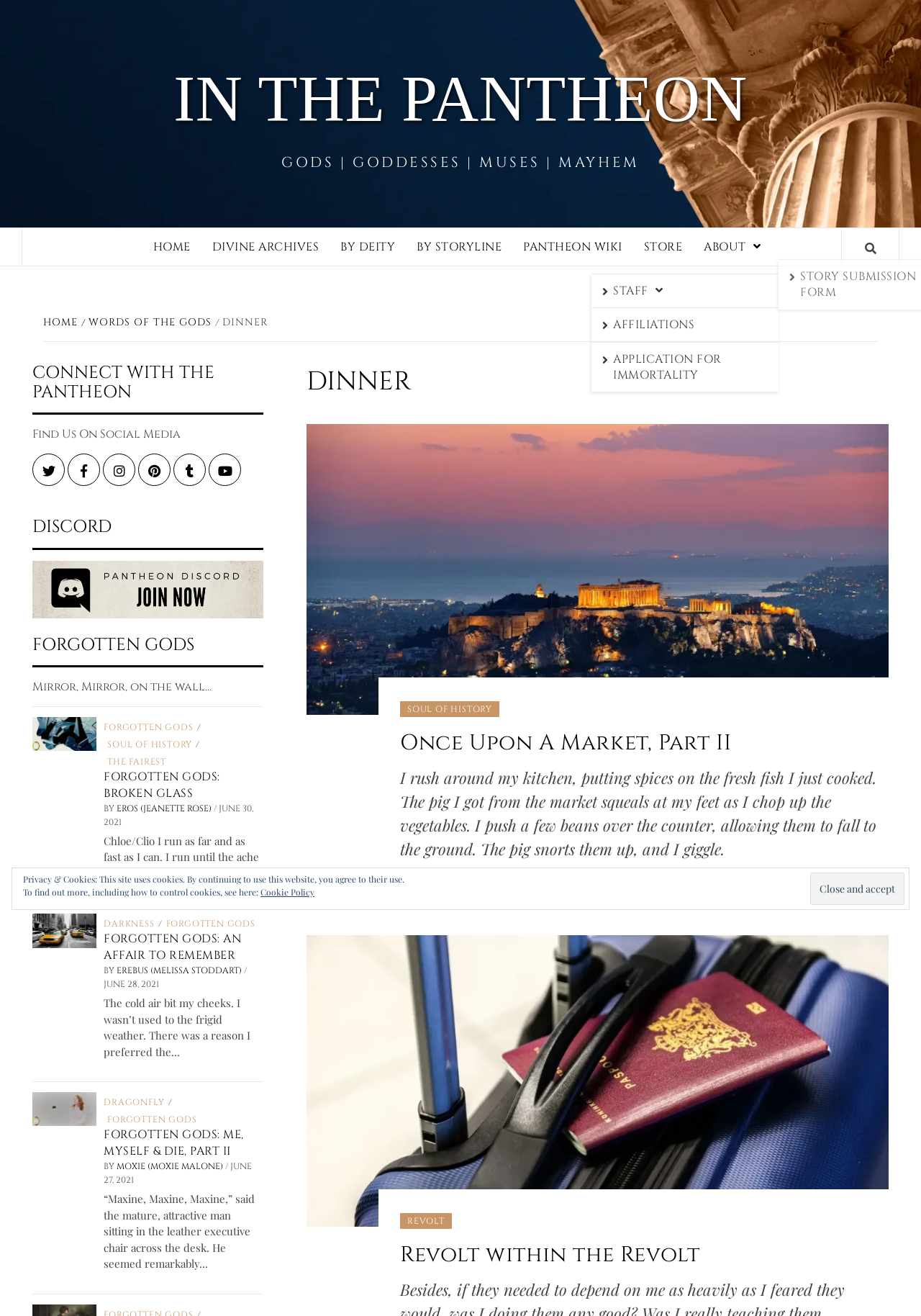Please answer the following query using a single word or phrase: 
What is the title of the third article in the 'FORGOTTEN GODS' section?

FORGOTTEN GODS: AN AFFAIR TO REMEMBER